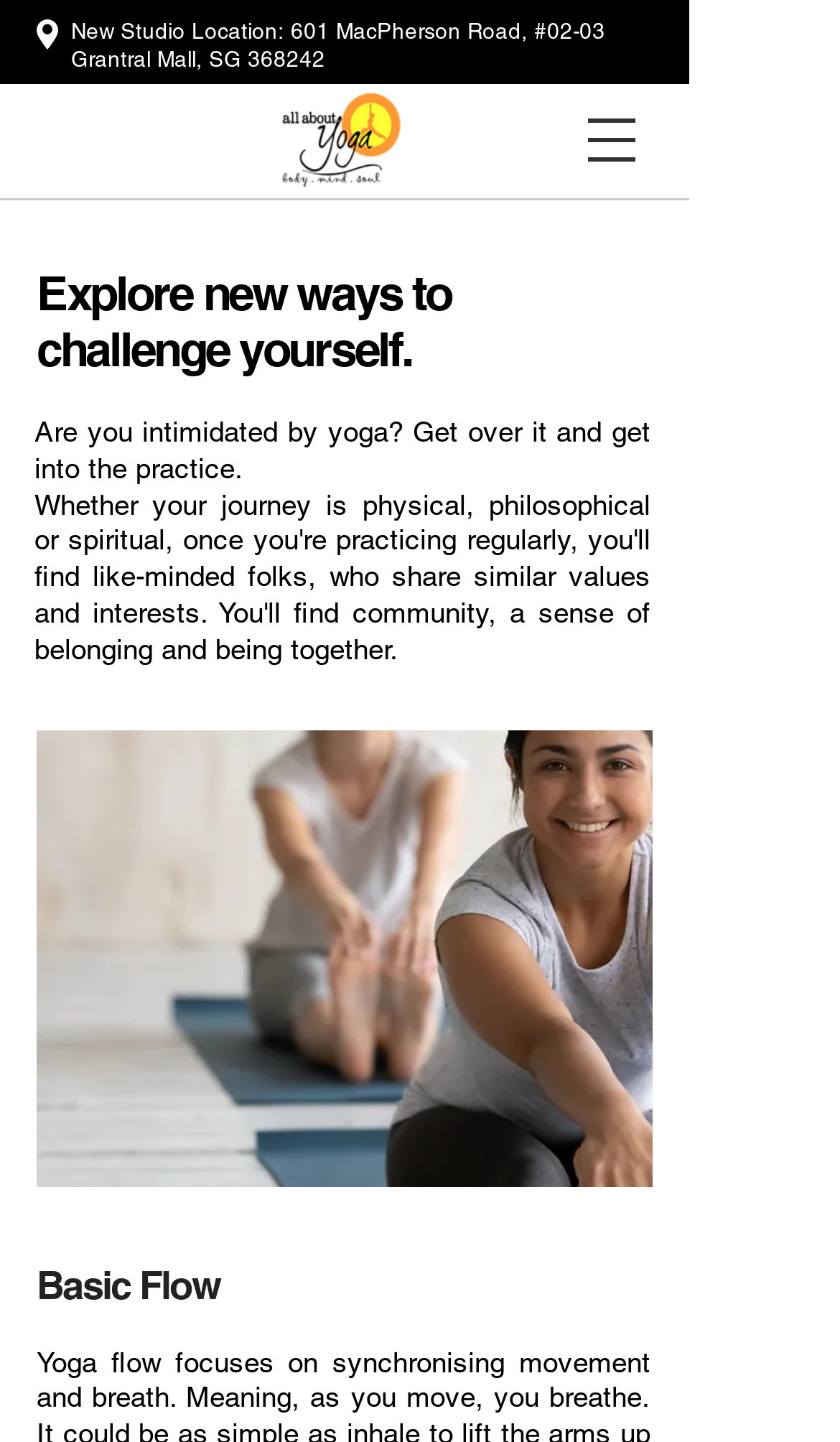Generate a comprehensive description of the webpage.

The webpage is about yoga classes and descriptions. At the top left, there is a static text displaying the new studio location. To the right of this text, there is a button to open a navigation menu. Below the navigation button, an AAY logo is displayed, which is also a link to the website. 

Above the center of the page, a heading reads "Explore new ways to challenge yourself." Below this heading, a paragraph of text encourages readers to try yoga, even if they are intimidated. 

On the right side of the page, there is a large image of a yoga class in session. At the bottom of the page, a heading reads "Basic Flow", which is likely a type of yoga class.